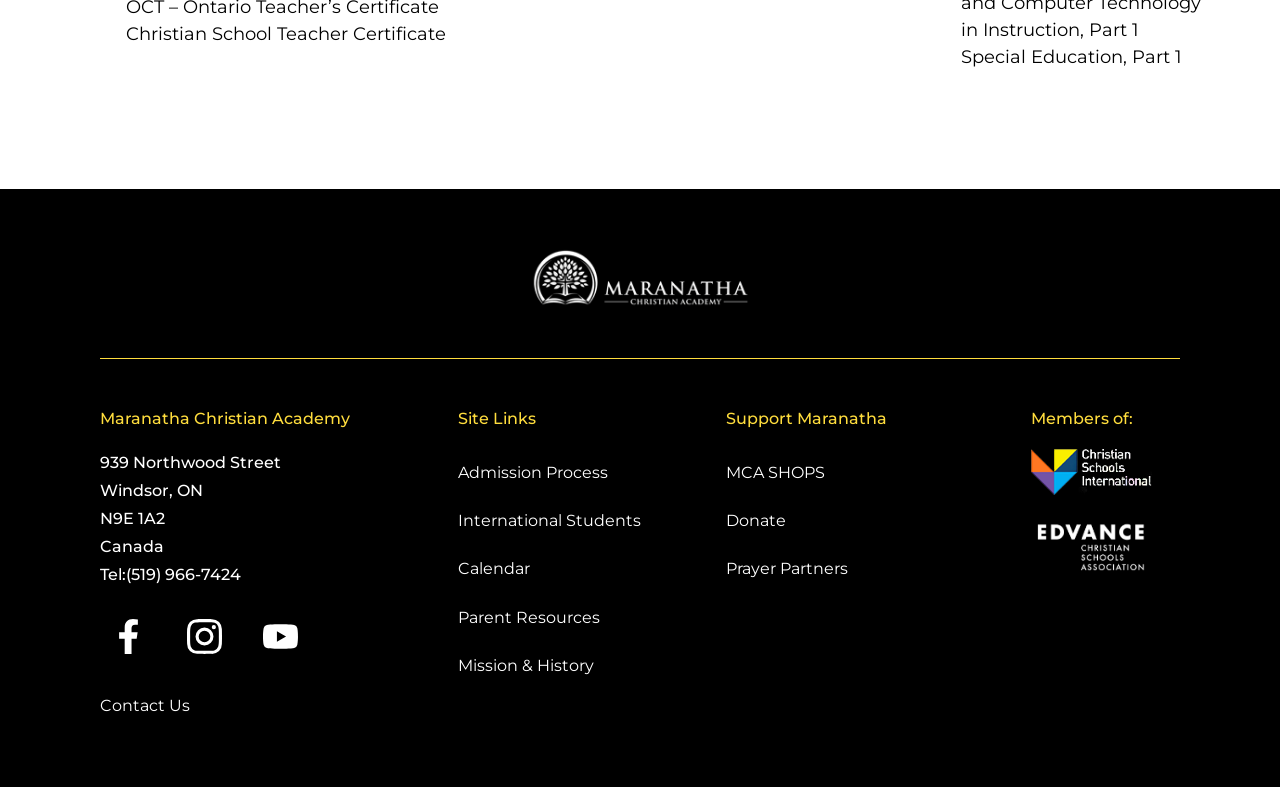Identify the bounding box for the UI element described as: "Parent Resources". Ensure the coordinates are four float numbers between 0 and 1, formatted as [left, top, right, bottom].

[0.358, 0.771, 0.568, 0.799]